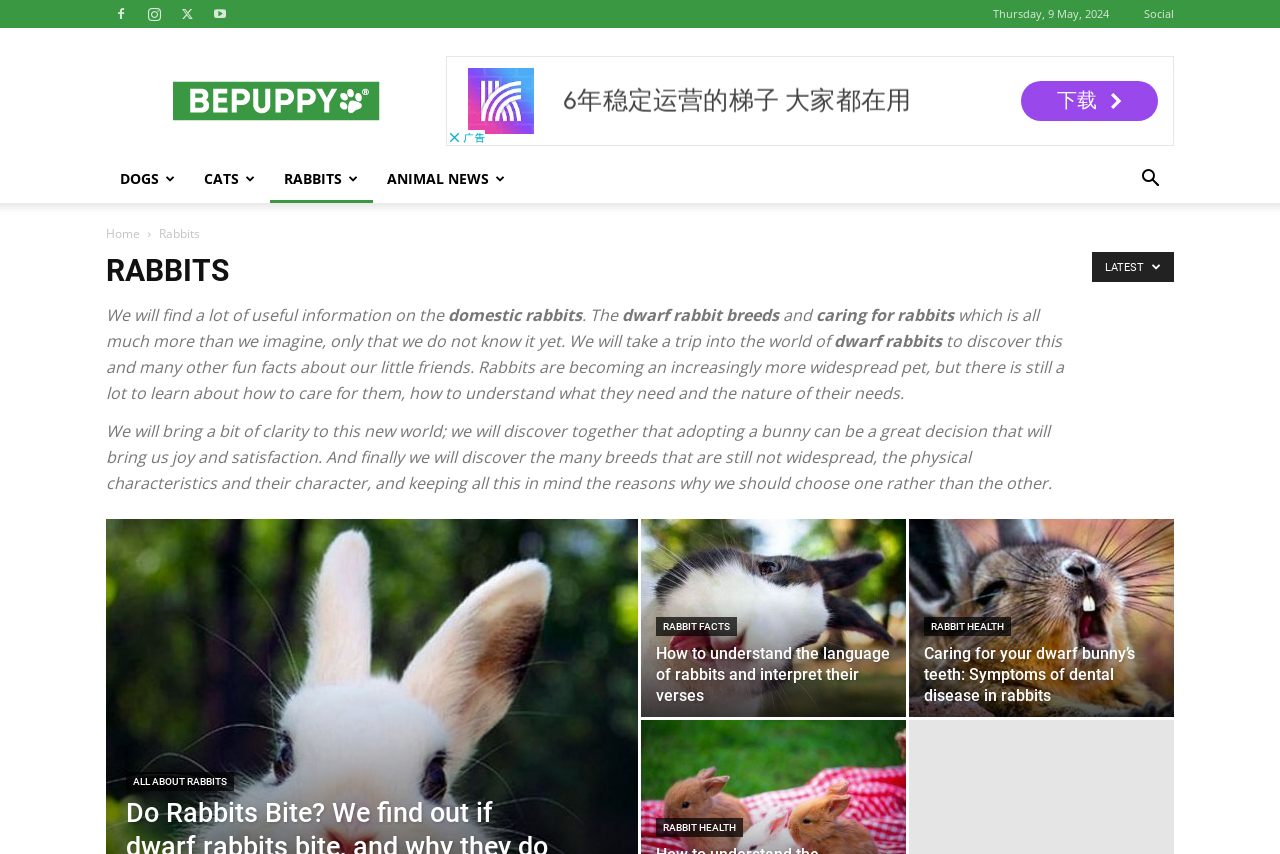Describe the webpage meticulously, covering all significant aspects.

The webpage is about rabbits, specifically focusing on dwarf and domestic rabbits. At the top, there are four social media links, followed by a date display showing "Thursday, 9 May, 2024". On the top-right corner, there is a "Social" link and an image with the text "BEPUPPY". Below this, there is an advertisement iframe.

The main content of the webpage is divided into sections. The first section has a heading "RABBITS" and introduces the topic of rabbits, mentioning that the webpage will provide information on domestic rabbits, how to care for them, breeds, and fun facts. This section also has several links to related topics, including "DOGS", "CATS", "RABBITS", and "ANIMAL NEWS".

The next section has a search button on the top-right corner and a link to the "Home" page. Below this, there is a heading "RABBITS" again, followed by a paragraph of text that discusses the importance of learning about rabbits and their care.

The webpage then presents several articles or sections, each with a heading and a brief summary. These sections include "How to understand the language of rabbits and interpret their verses", "Caring for your dwarf bunny’s teeth: Symptoms of dental disease in rabbits", and others. Each section has a link to read more and an accompanying image.

On the right side of the webpage, there is a section with the heading "LATEST" and a link to "ALL ABOUT RABBITS". Below this, there are more links to related topics, including "RABBIT FACTS" and "RABBIT HEALTH".